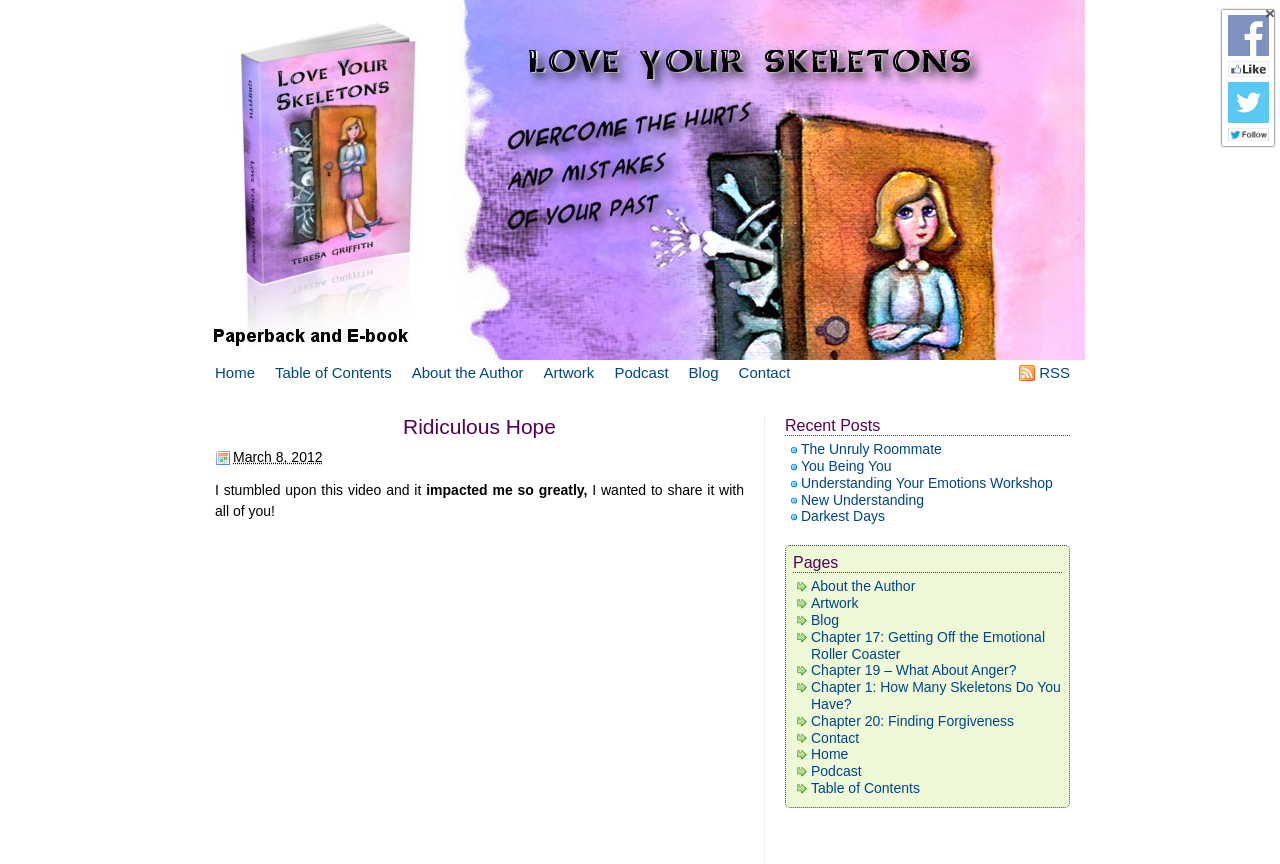Consider the image and give a detailed and elaborate answer to the question: 
What is the date of the blog post 'Ridiculous Hope'?

I found the date of the blog post 'Ridiculous Hope' by looking at the StaticText element that says 'March 8, 2012', which is associated with the Abbr element '2012-03-08T12:44:22-0700'.